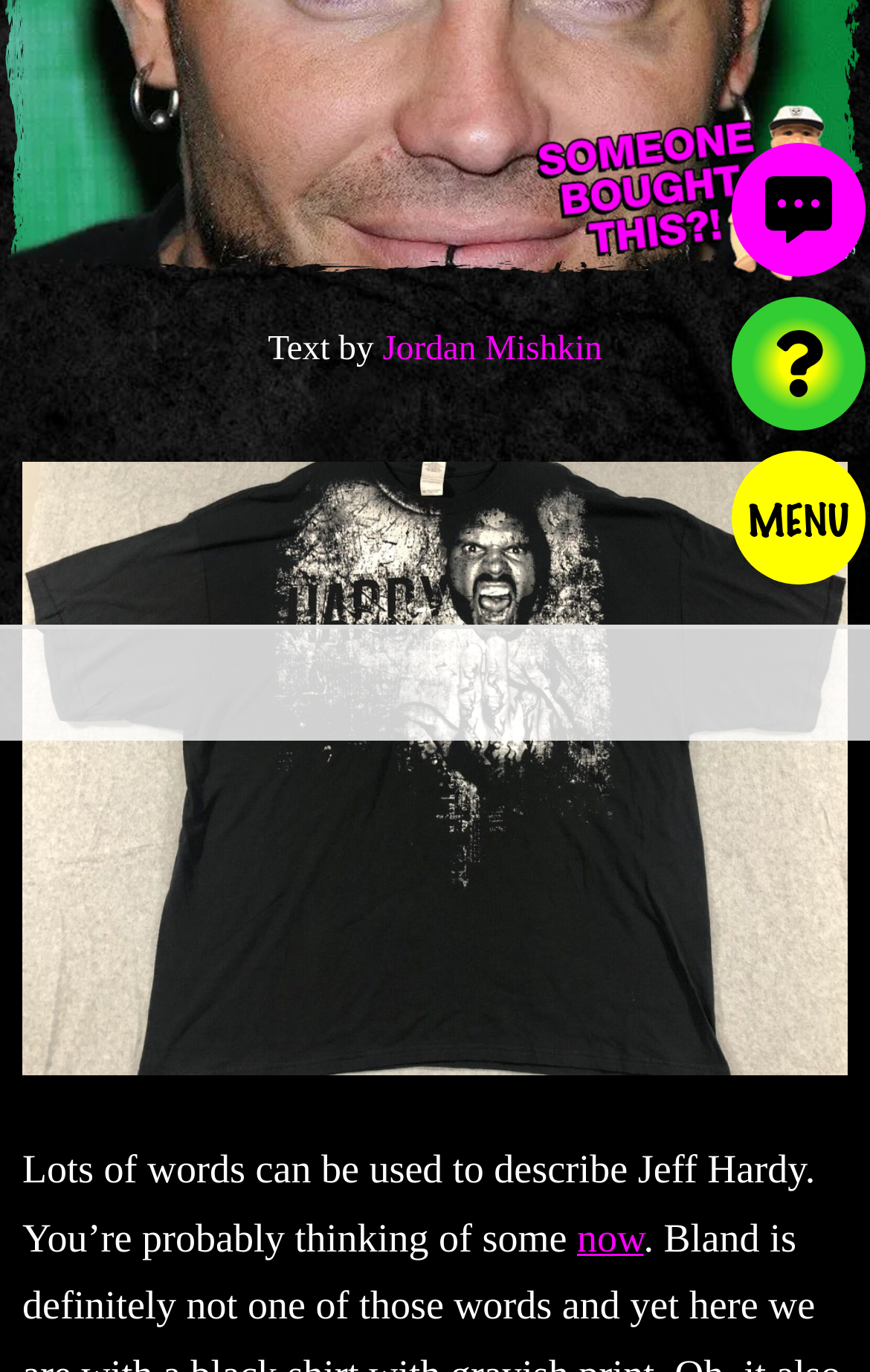Give the bounding box coordinates for this UI element: "parent_node: MENU aria-label="Visit random content"". The coordinates should be four float numbers between 0 and 1, arranged as [left, top, right, bottom].

[0.841, 0.216, 0.995, 0.314]